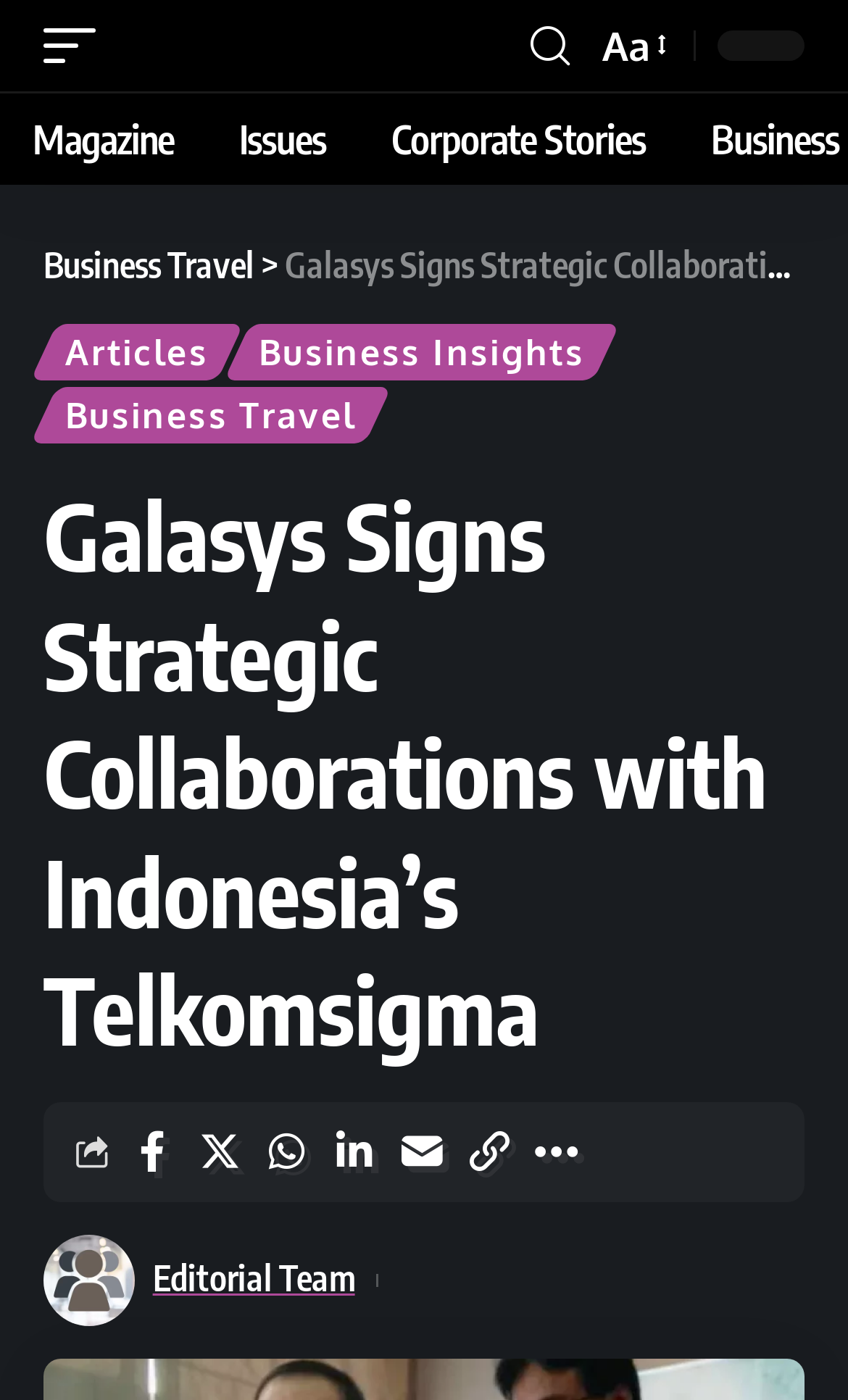Identify the text that serves as the heading for the webpage and generate it.

Galasys Signs Strategic Collaborations with Indonesia’s Telkomsigma